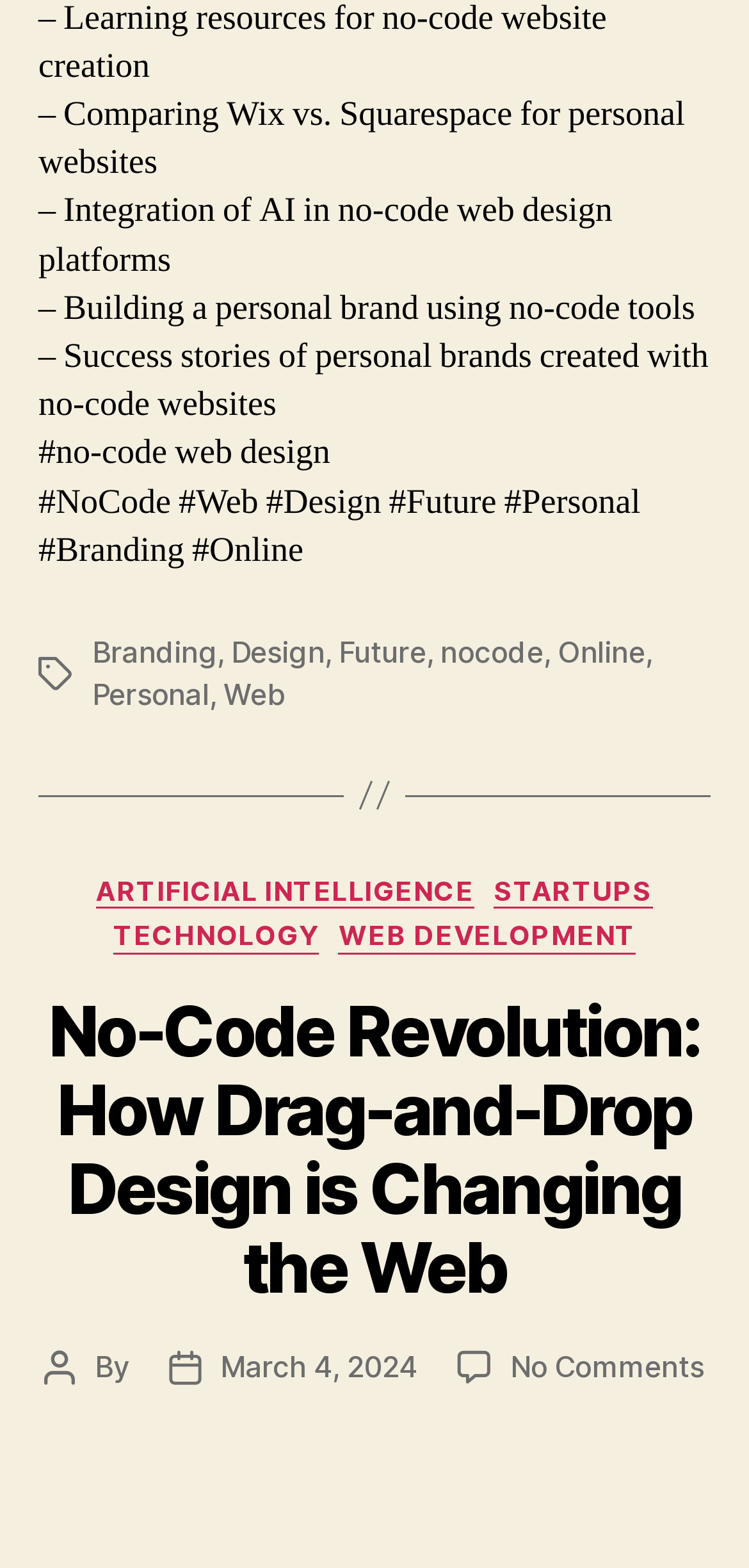Highlight the bounding box coordinates of the element you need to click to perform the following instruction: "View posts under the 'WEB DEVELOPMENT' category."

[0.452, 0.586, 0.849, 0.609]